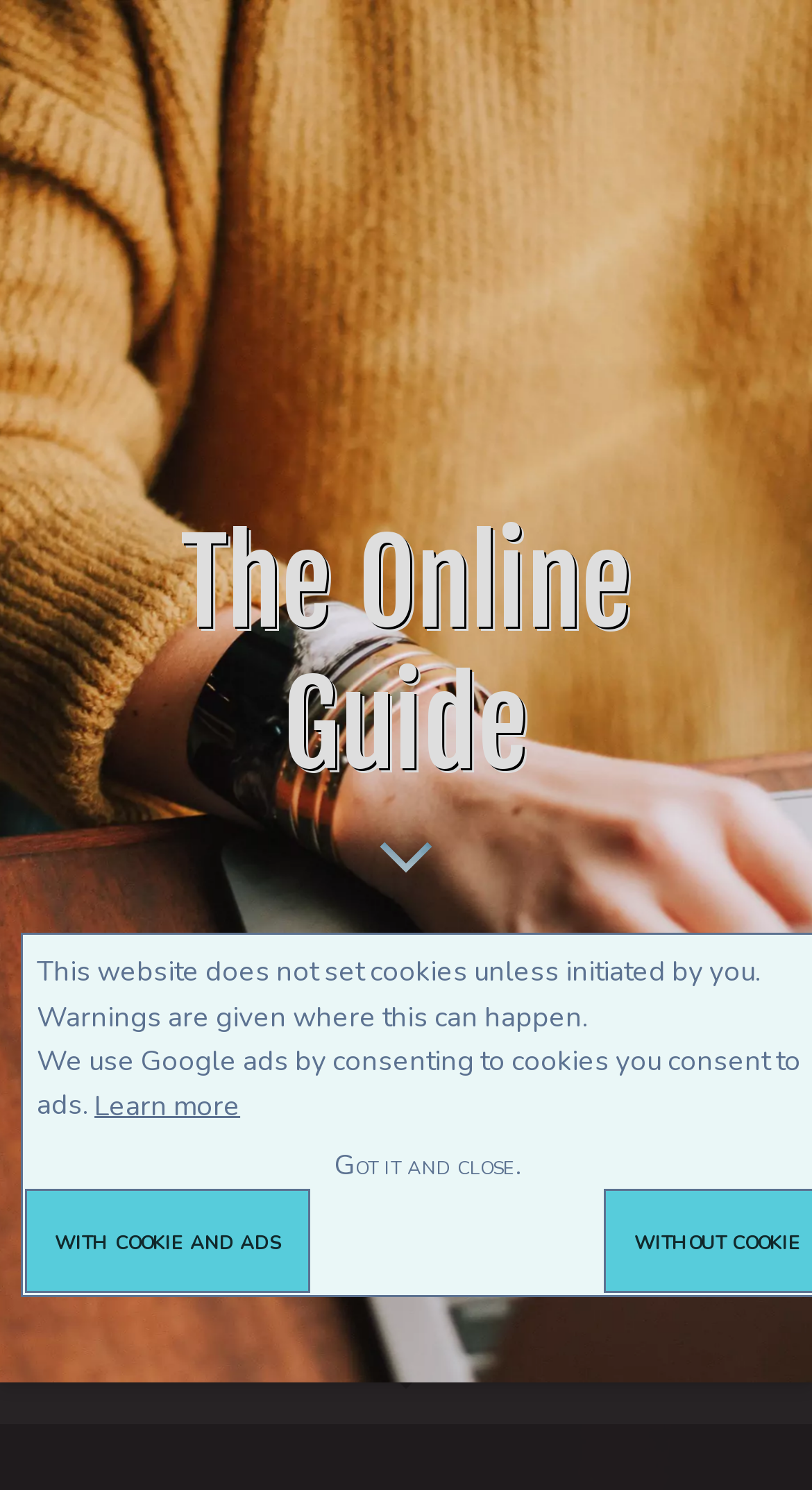Identify and provide the text content of the webpage's primary headline.

The Online Guide